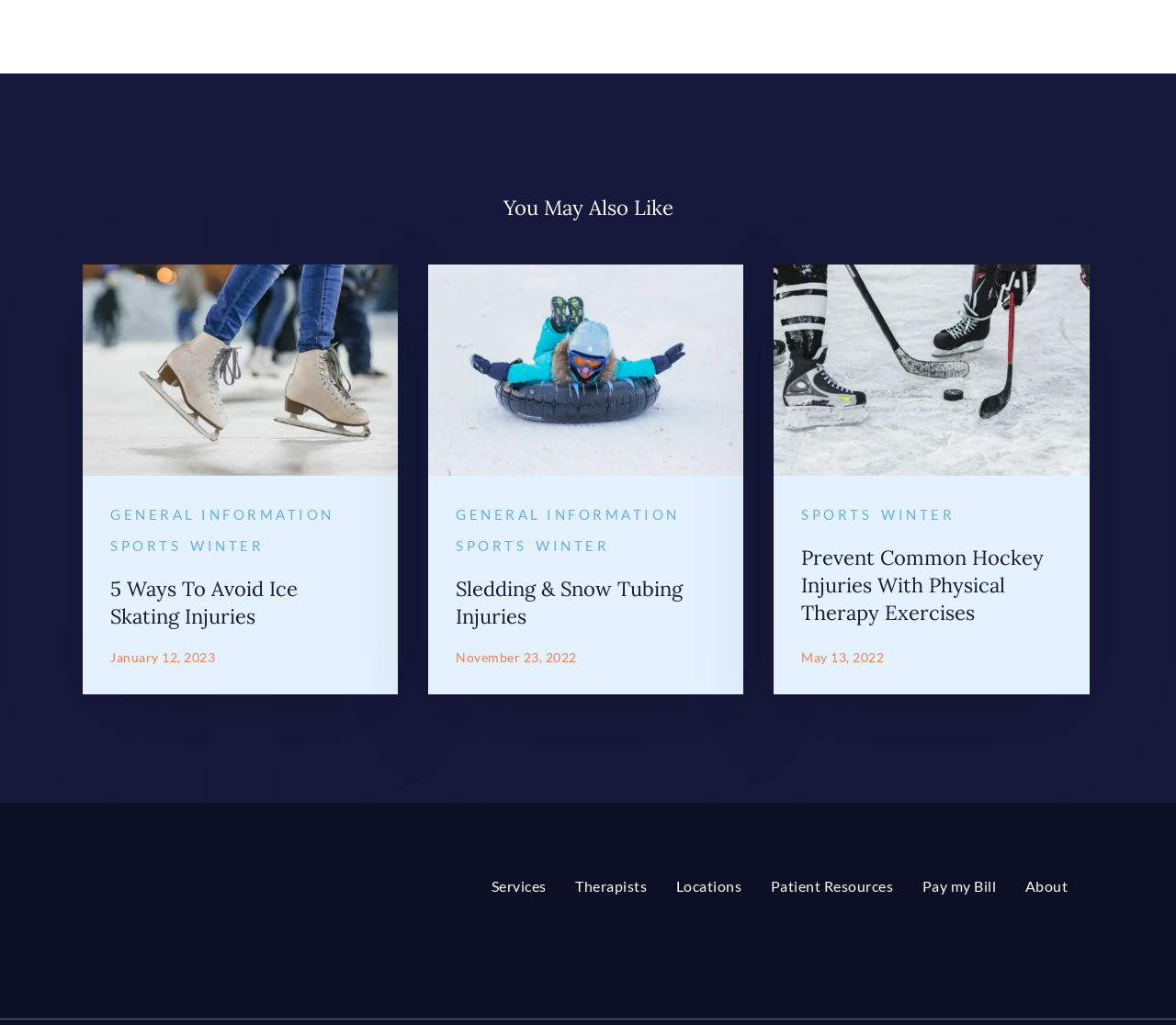Highlight the bounding box coordinates of the element that should be clicked to carry out the following instruction: "Donate to Ngakpa House". The coordinates must be given as four float numbers ranging from 0 to 1, i.e., [left, top, right, bottom].

None